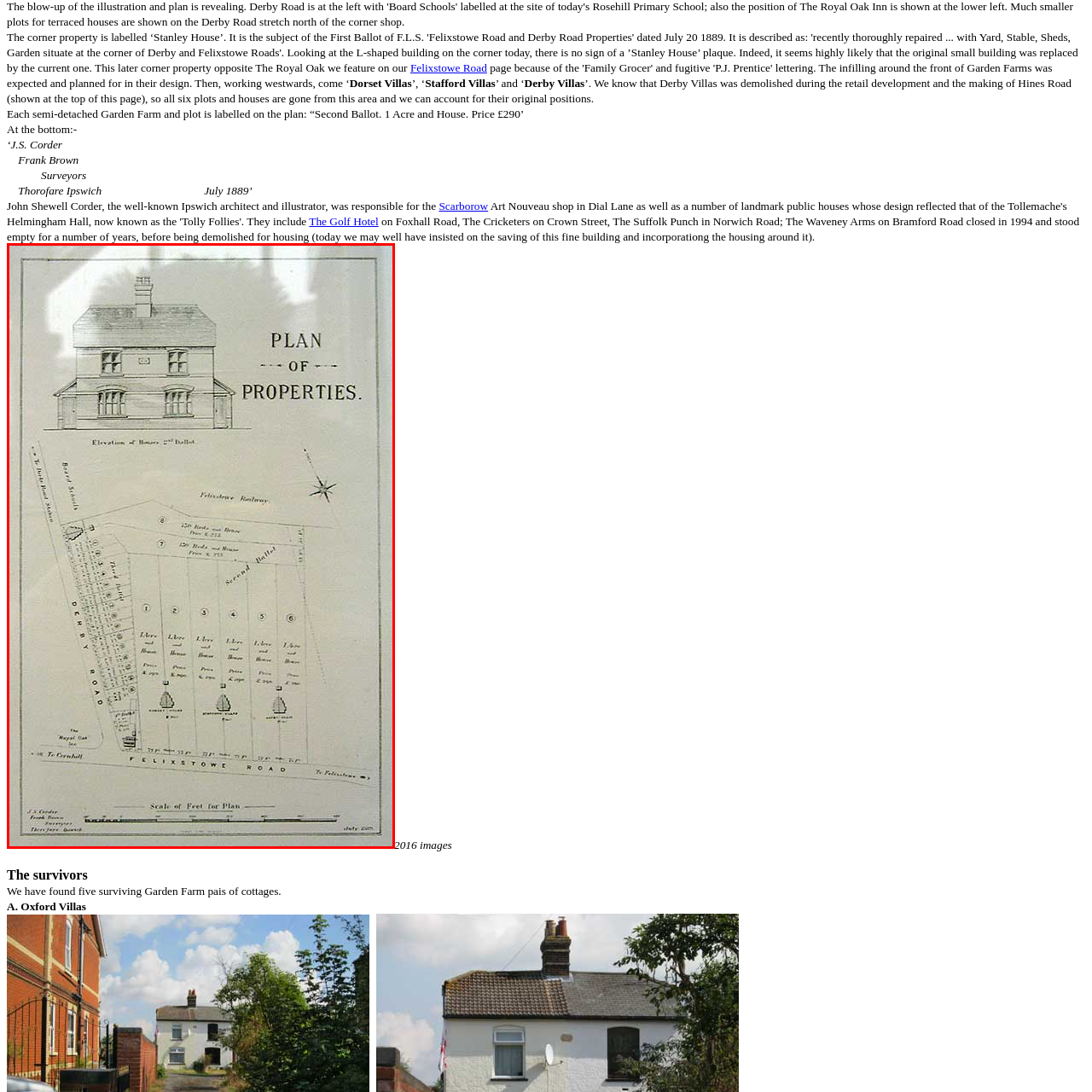What is the location of the 'Royal Oak' pub?
Check the image enclosed by the red bounding box and reply to the question using a single word or phrase.

Adjacent to the properties